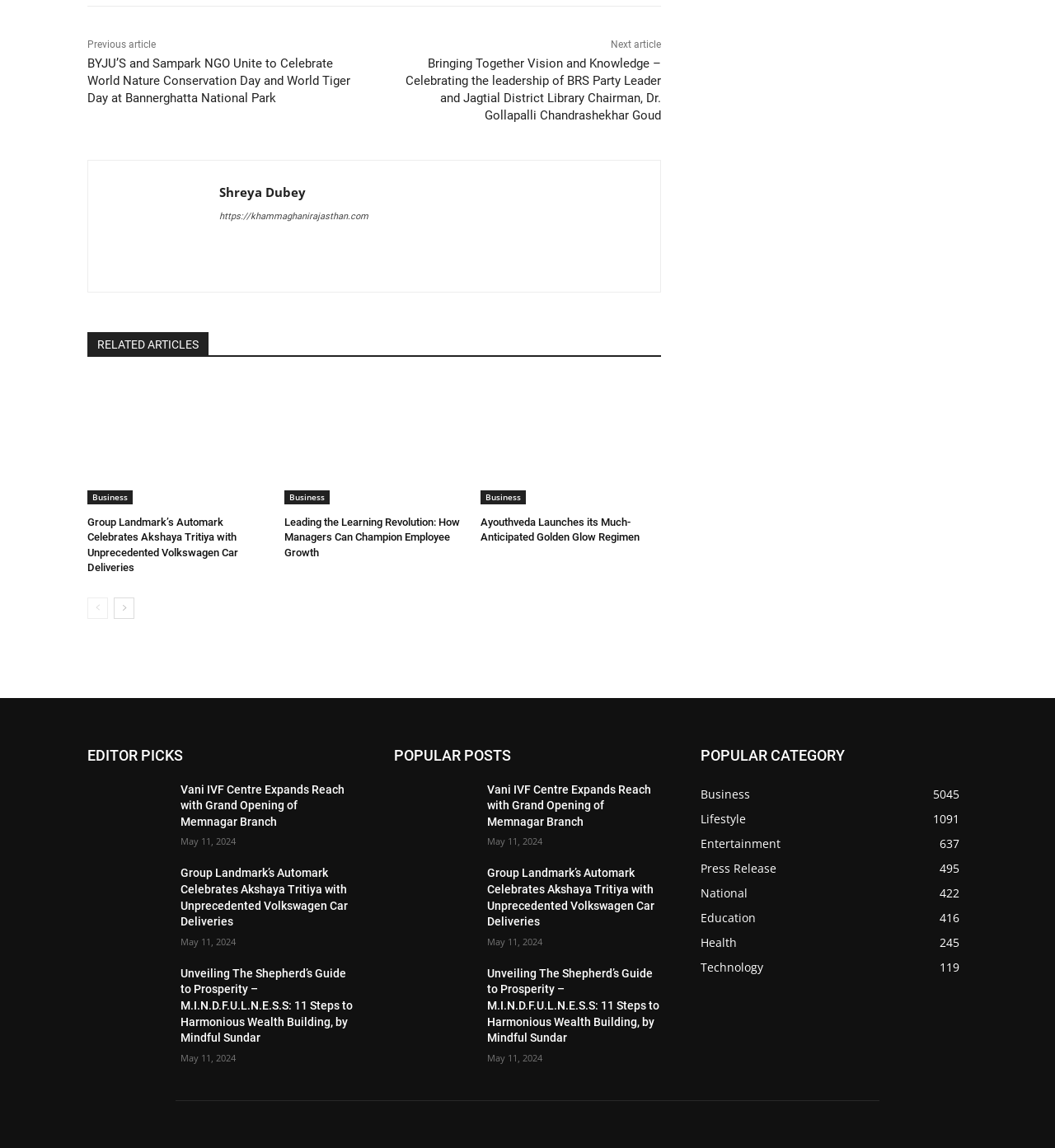Please indicate the bounding box coordinates of the element's region to be clicked to achieve the instruction: "View the 'EDITOR PICKS' section". Provide the coordinates as four float numbers between 0 and 1, i.e., [left, top, right, bottom].

[0.083, 0.646, 0.336, 0.669]